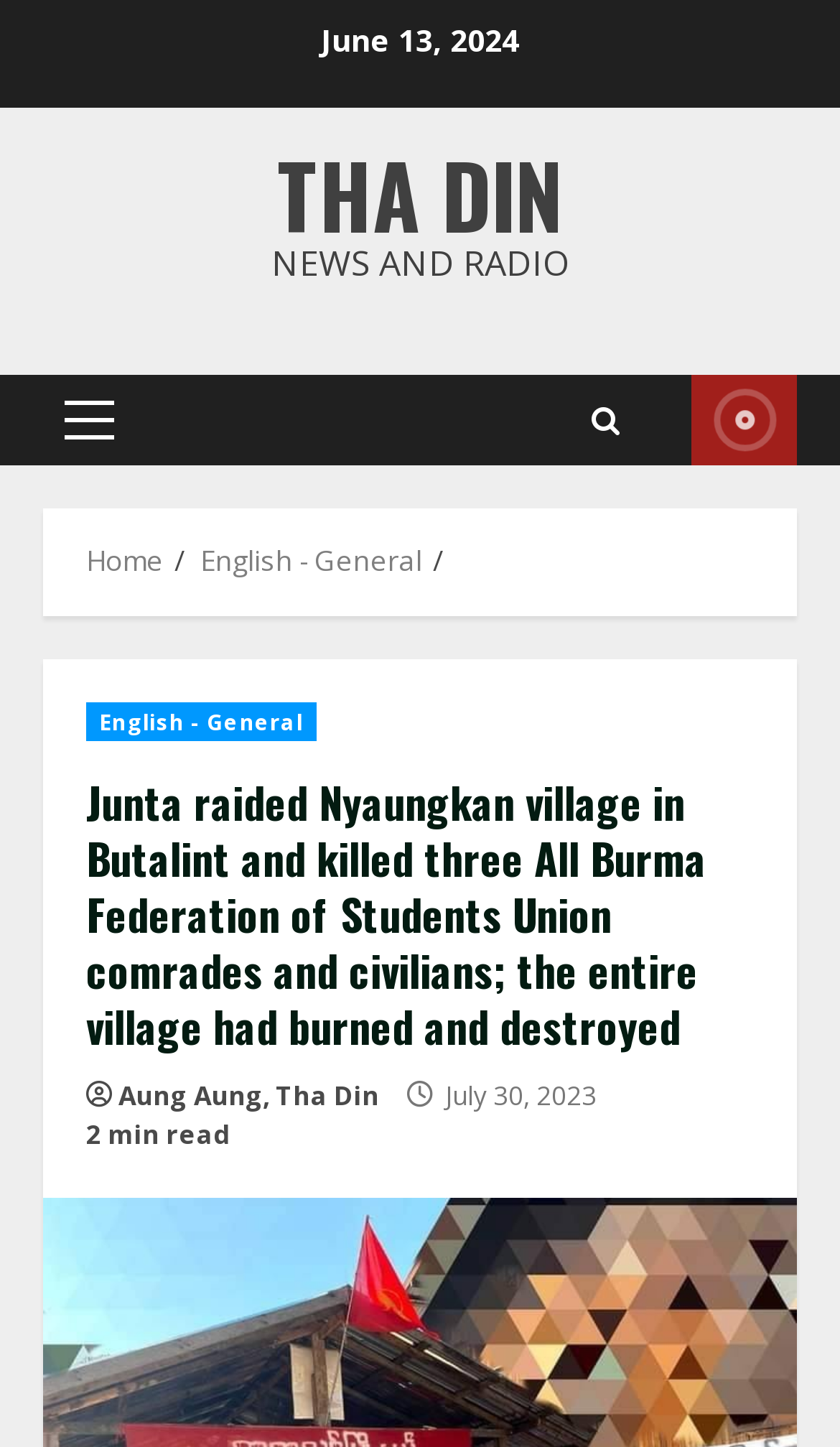Show me the bounding box coordinates of the clickable region to achieve the task as per the instruction: "Click on the 'THA DIN' link".

[0.331, 0.089, 0.669, 0.179]